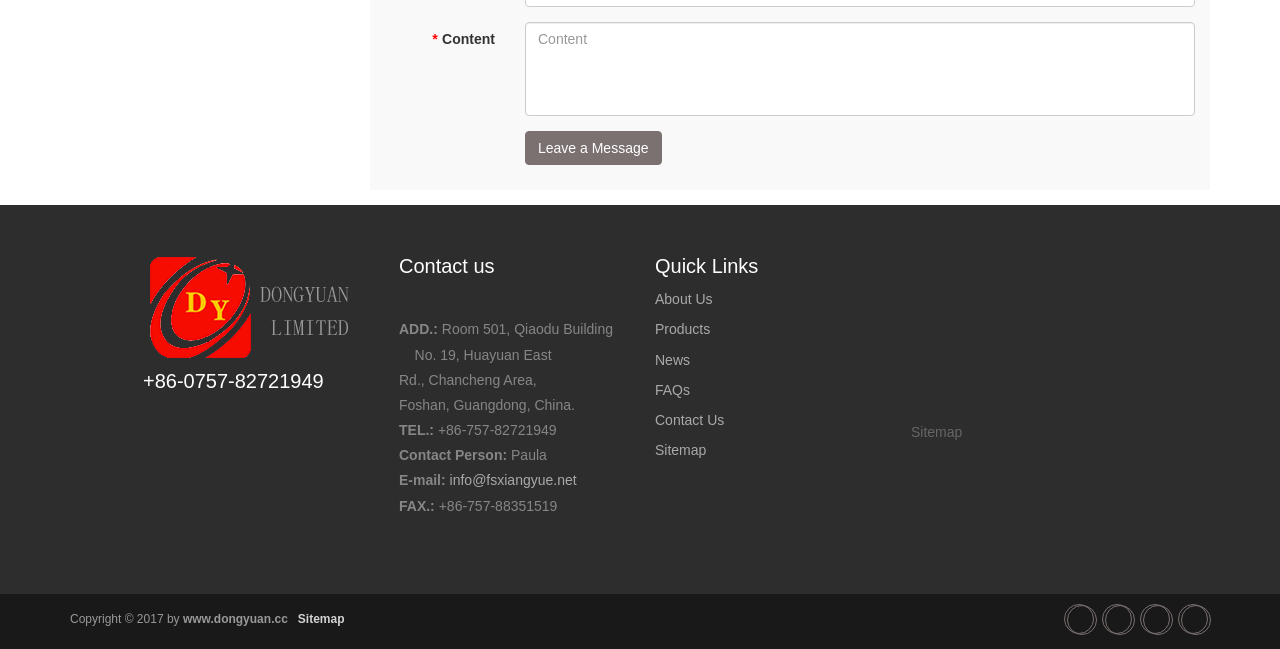Find the bounding box coordinates of the element you need to click on to perform this action: 'Contact us'. The coordinates should be represented by four float values between 0 and 1, in the format [left, top, right, bottom].

[0.312, 0.393, 0.386, 0.427]